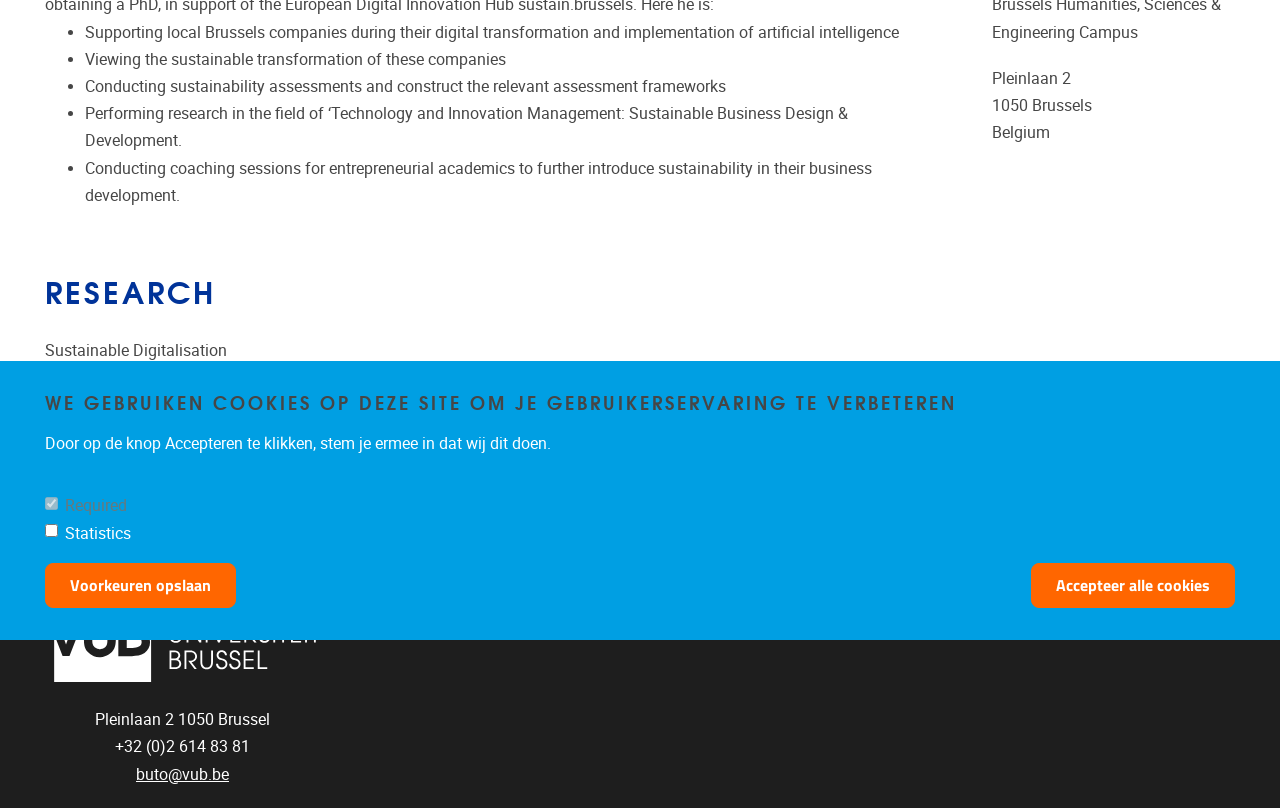Find the bounding box coordinates for the HTML element described as: "Voorkeuren opslaan". The coordinates should consist of four float values between 0 and 1, i.e., [left, top, right, bottom].

[0.035, 0.697, 0.184, 0.752]